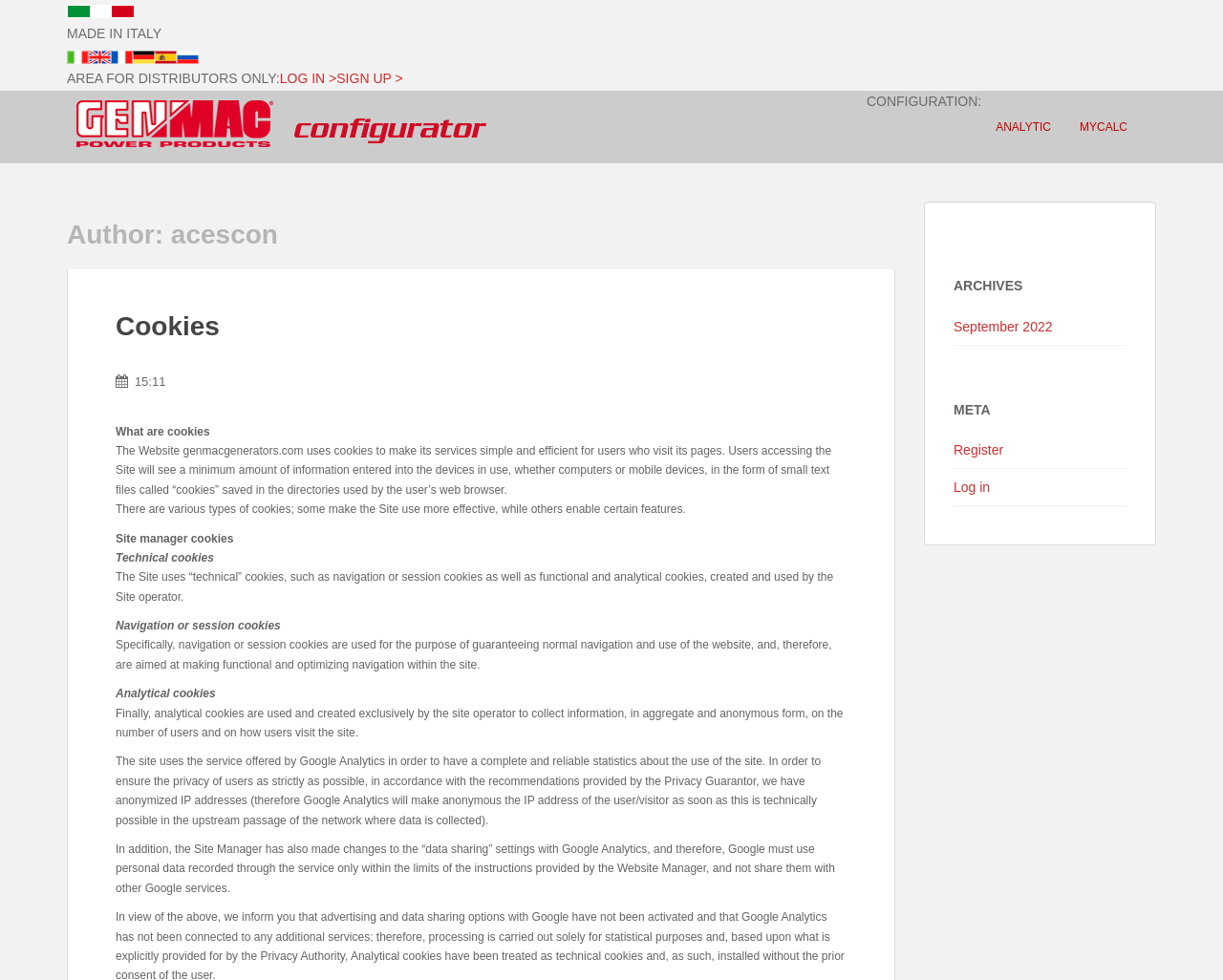What is the purpose of analytical cookies?
Please give a detailed and thorough answer to the question, covering all relevant points.

According to the webpage, analytical cookies are used to collect information, in aggregate and anonymous form, on the number of users and on how users visit the site.